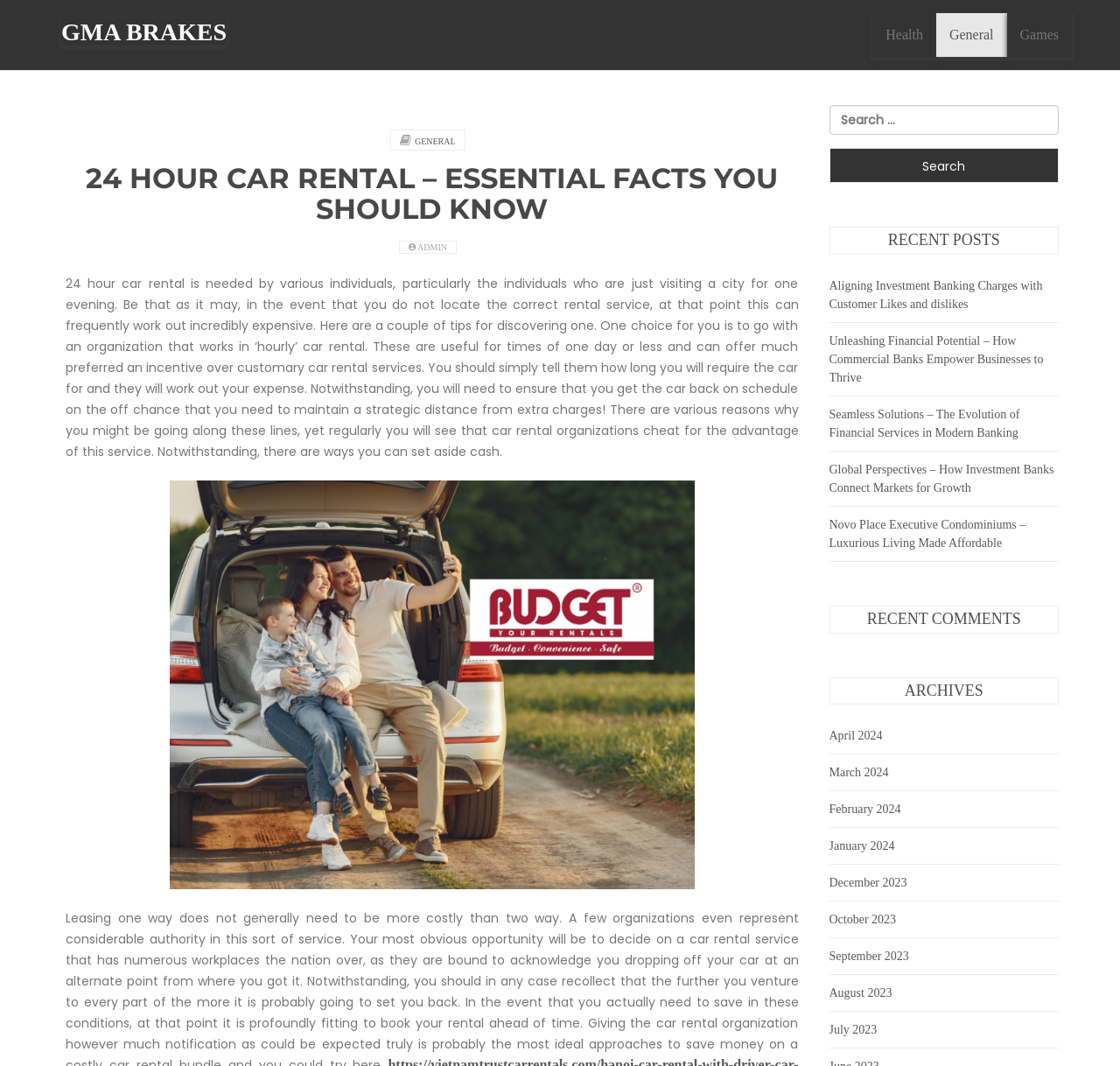How many recent posts are listed?
Based on the screenshot, give a detailed explanation to answer the question.

The recent posts section lists four links to articles, namely 'Aligning Investment Banking Charges with Customer Likes and dislikes', 'Unleashing Financial Potential – How Commercial Banks Empower Businesses to Thrive', 'Seamless Solutions – The Evolution of Financial Services in Modern Banking', and 'Global Perspectives – How Investment Banks Connect Markets for Growth'.